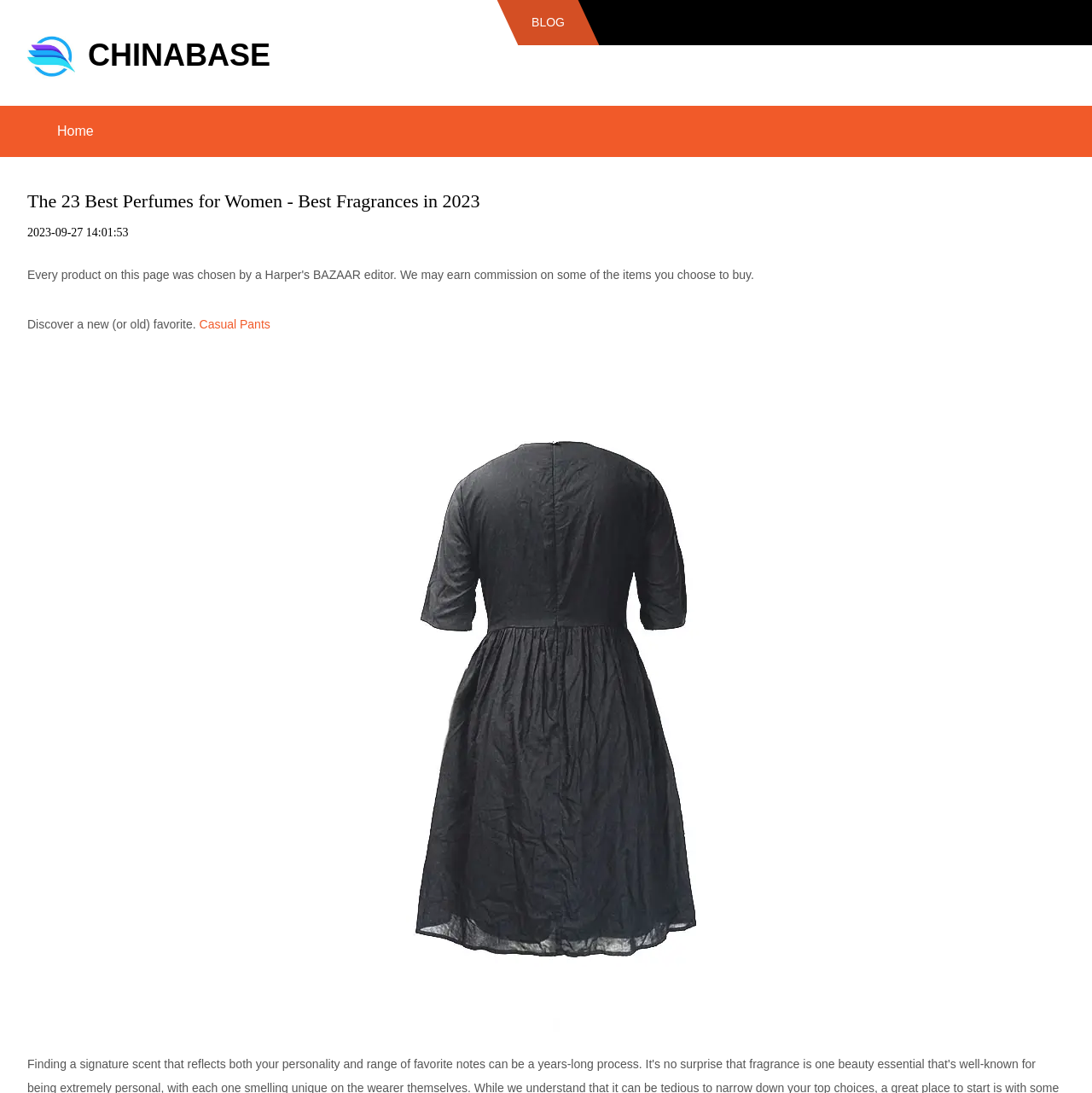Identify the bounding box for the described UI element: "6월 16, 20236월 16, 2023".

None